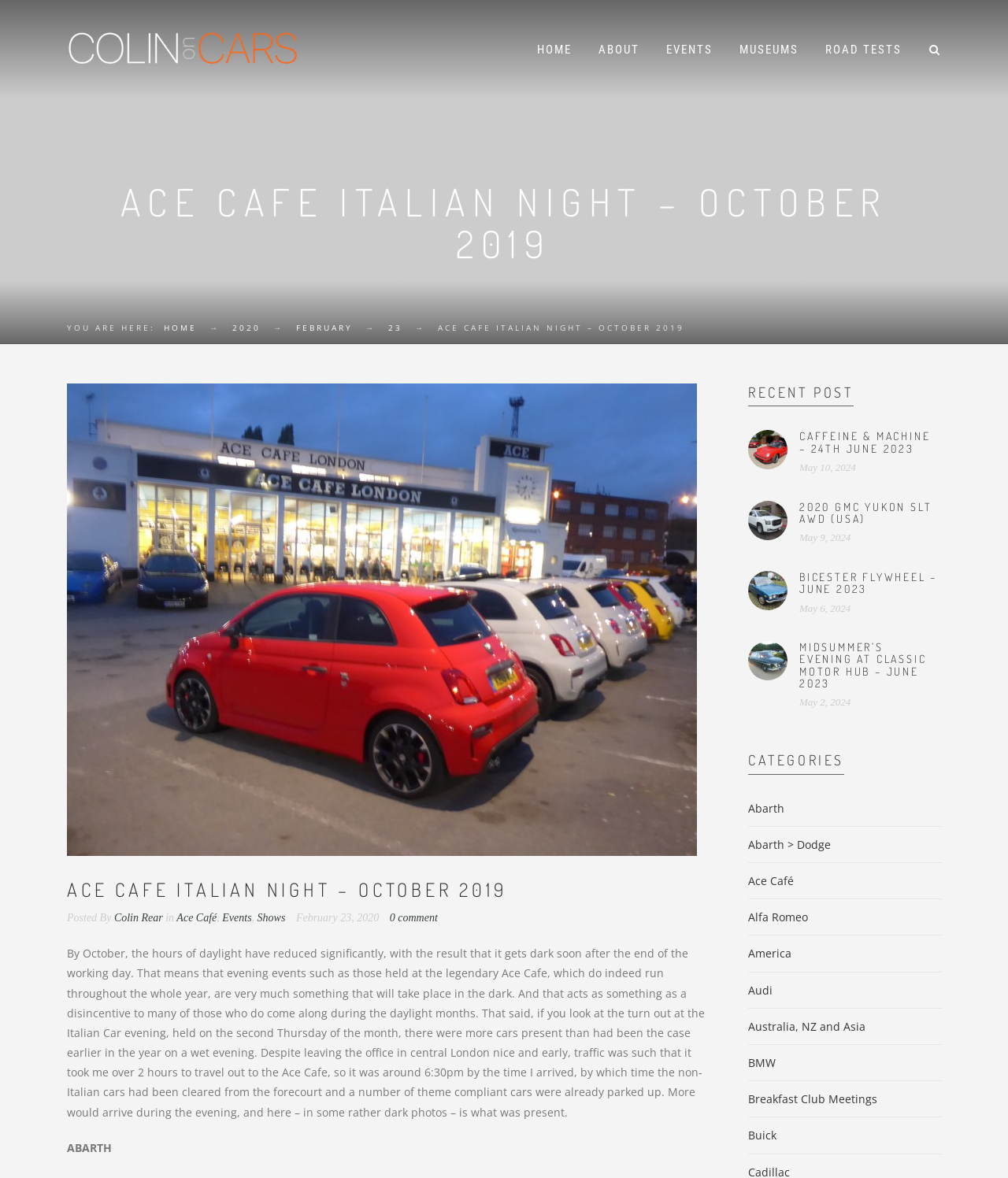Determine the bounding box coordinates of the clickable element necessary to fulfill the instruction: "Read the RECENT POST section". Provide the coordinates as four float numbers within the 0 to 1 range, i.e., [left, top, right, bottom].

[0.742, 0.327, 0.847, 0.345]